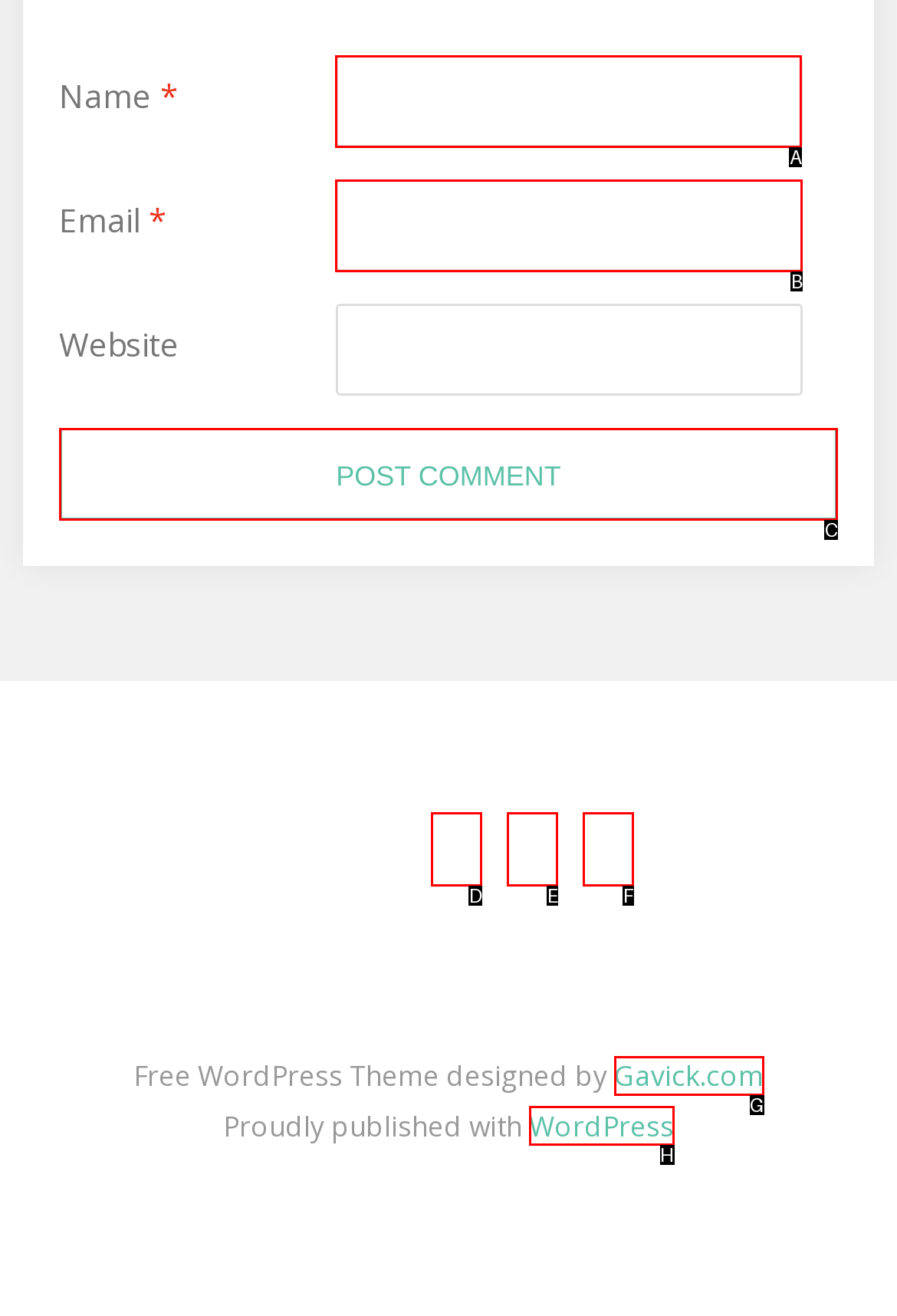Point out which UI element to click to complete this task: Enter your name
Answer with the letter corresponding to the right option from the available choices.

A